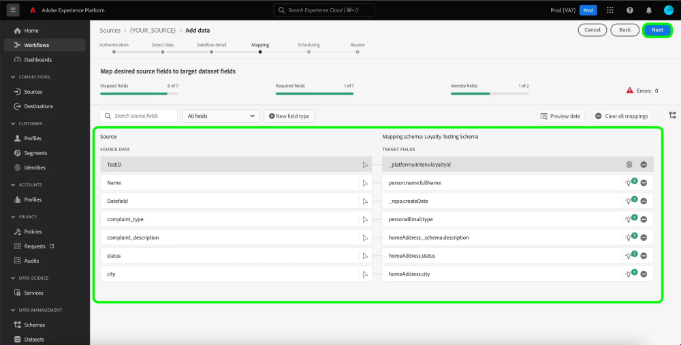What is the name of the schema used in the mapping scheme?
Answer the question with a thorough and detailed explanation.

The table layout in the main section of the interface displays the source fields alongside their corresponding target schema fields under the 'Mapping scheme: Loyalty Hosting Schema'. This schema is used to organize and structure the data mappings.